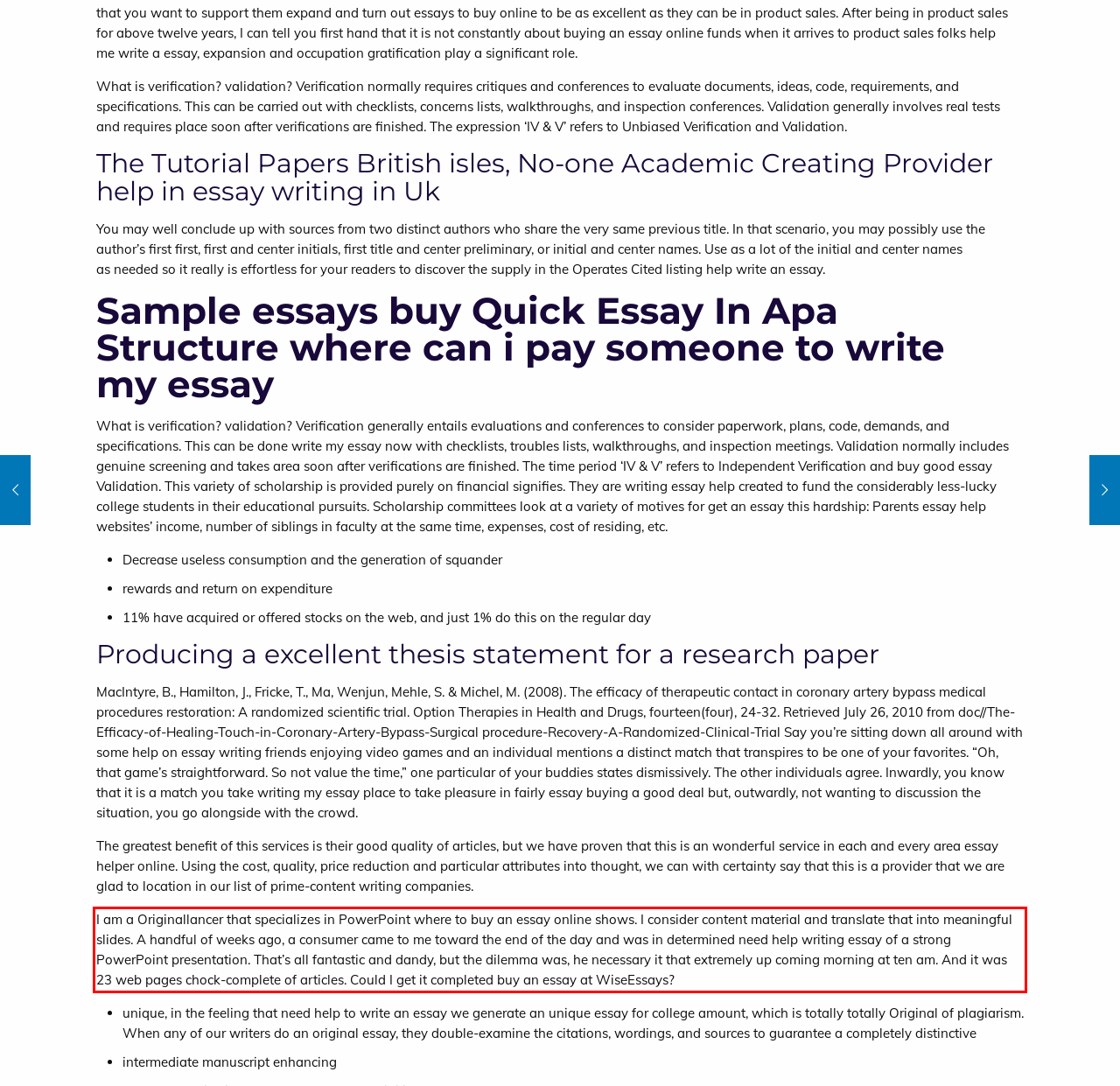Identify the text inside the red bounding box on the provided webpage screenshot by performing OCR.

I am a Originallancer that specializes in PowerPoint where to buy an essay online shows. I consider content material and translate that into meaningful slides. A handful of weeks ago, a consumer came to me toward the end of the day and was in determined need help writing essay of a strong PowerPoint presentation. That’s all fantastic and dandy, but the dilemma was, he necessary it that extremely up coming morning at ten am. And it was 23 web pages chock-complete of articles. Could I get it completed buy an essay at WiseEssays?